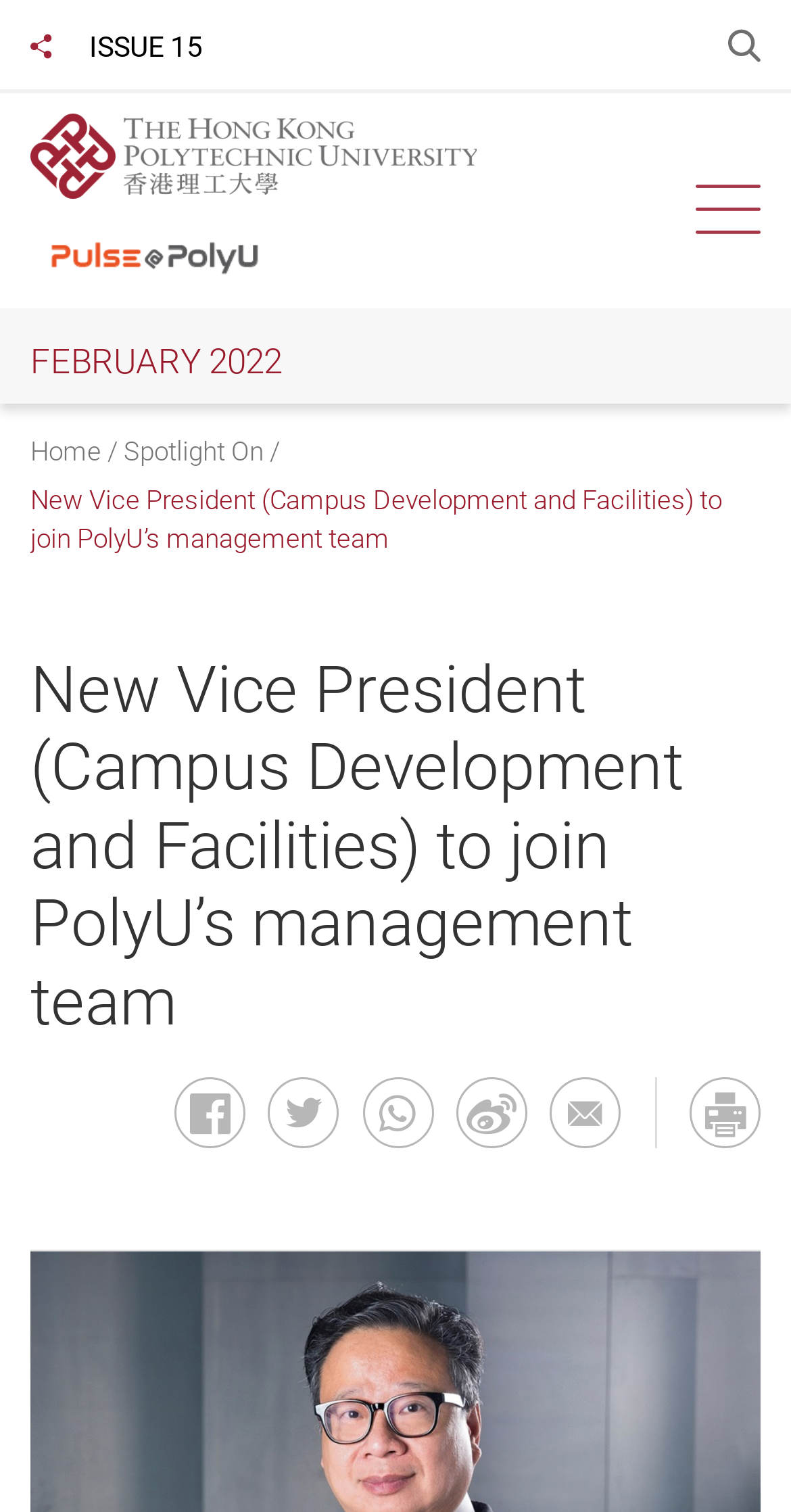What is the title of the current article? Examine the screenshot and reply using just one word or a brief phrase.

New Vice President (Campus Development and Facilities) to join PolyU’s management team